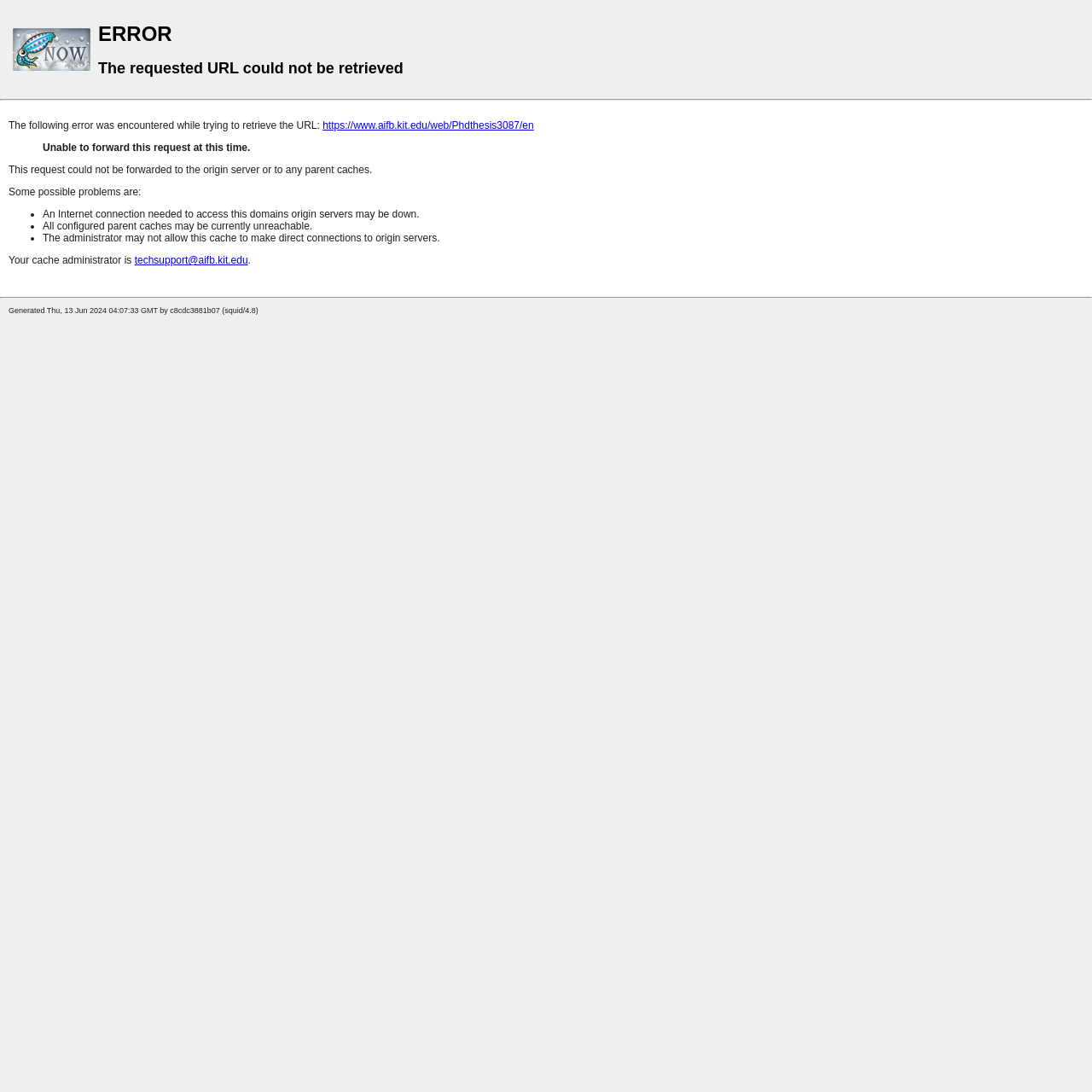Respond to the following question using a concise word or phrase: 
Who is the cache administrator?

techsupport@aifb.kit.edu